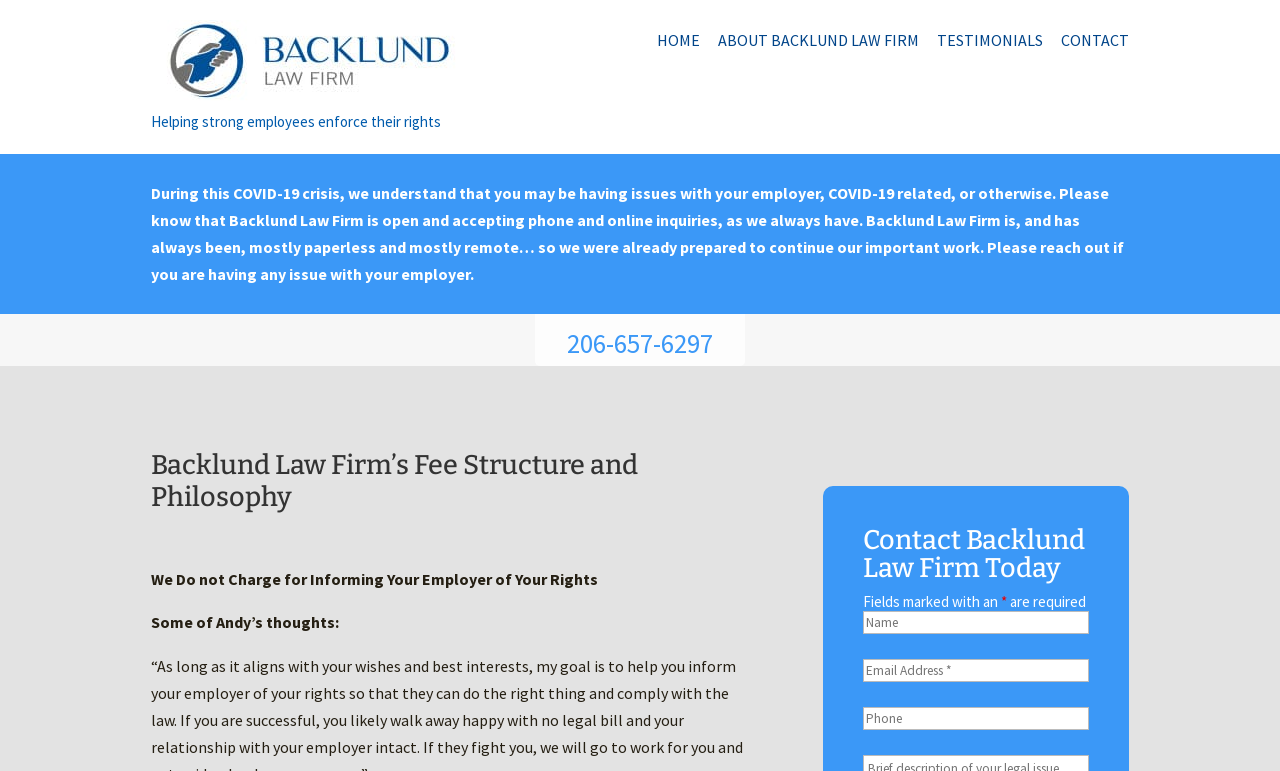Provide the bounding box coordinates of the section that needs to be clicked to accomplish the following instruction: "Click the 'brand' link."

[0.118, 0.11, 0.366, 0.136]